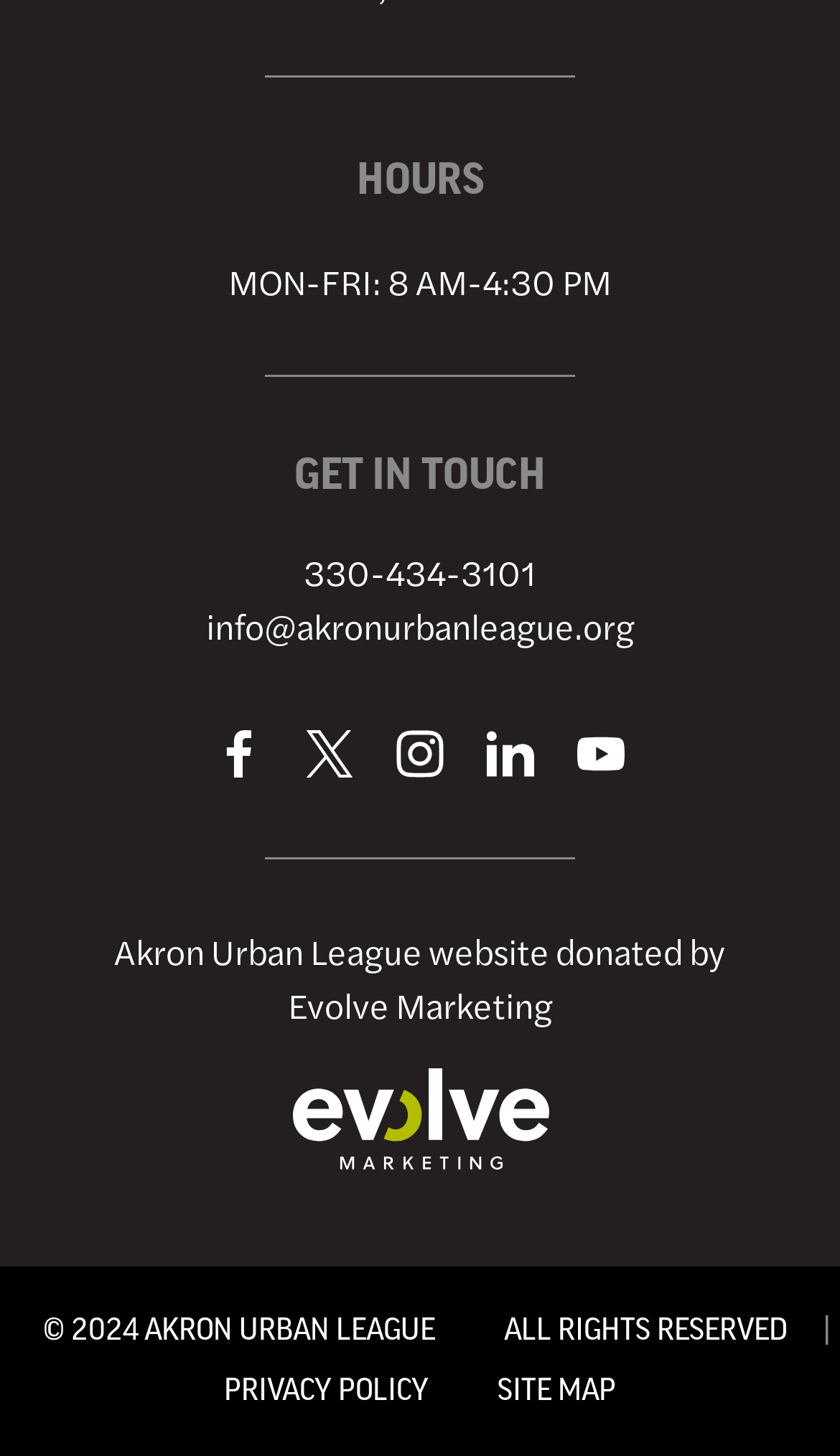Please provide a brief answer to the following inquiry using a single word or phrase:
What are the office hours?

MON-FRI: 8 AM-4:30 PM